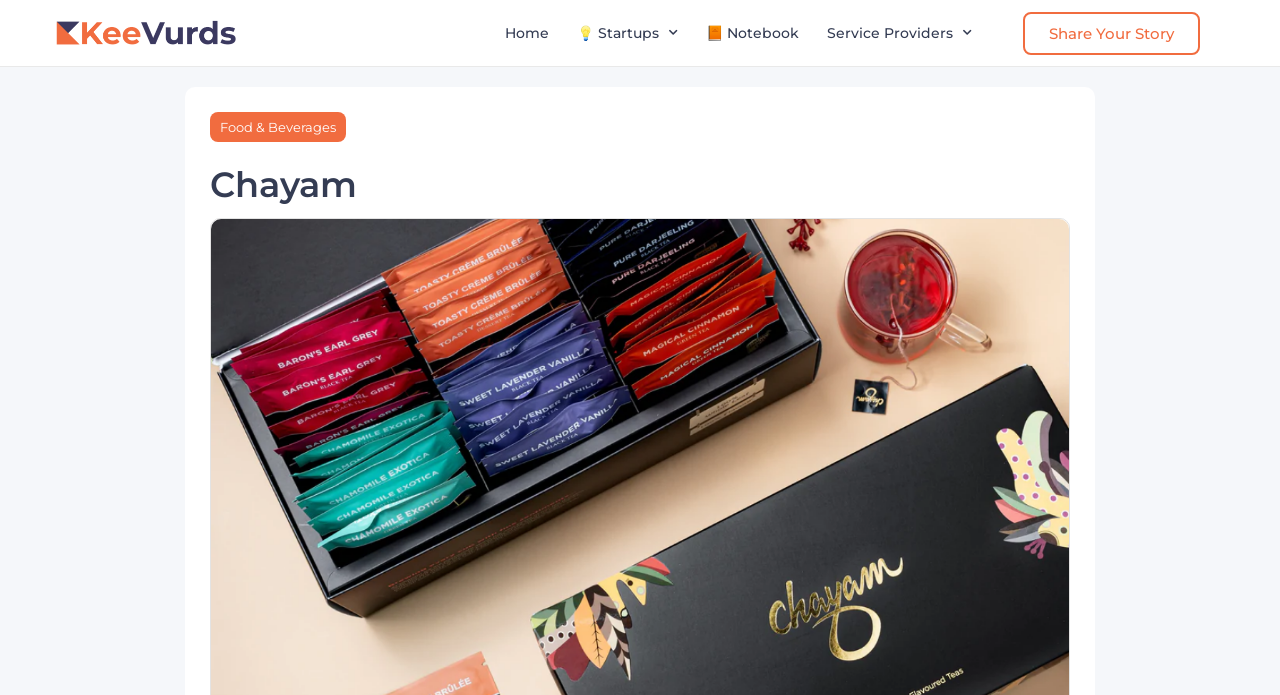Are there any icons present in the navigation links?
Look at the image and respond with a single word or a short phrase.

Yes